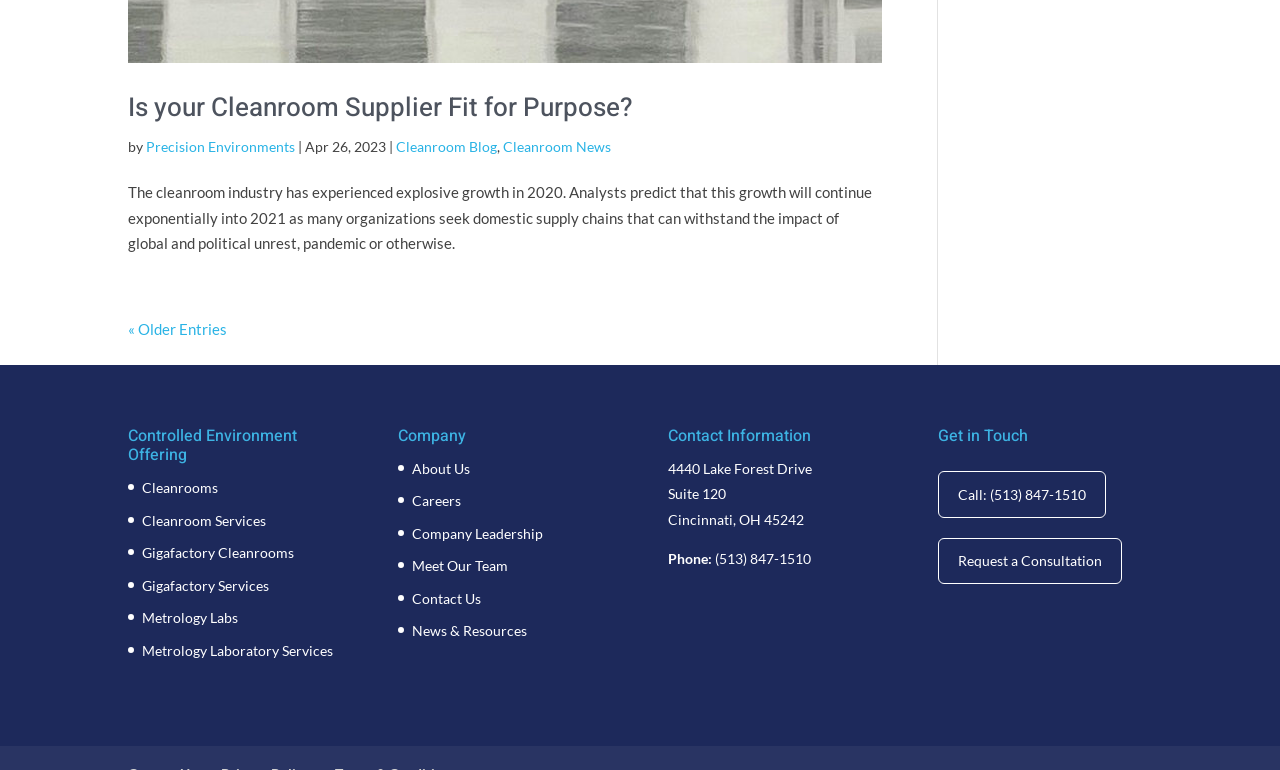Using the provided element description "News & Resources", determine the bounding box coordinates of the UI element.

[0.322, 0.808, 0.412, 0.83]